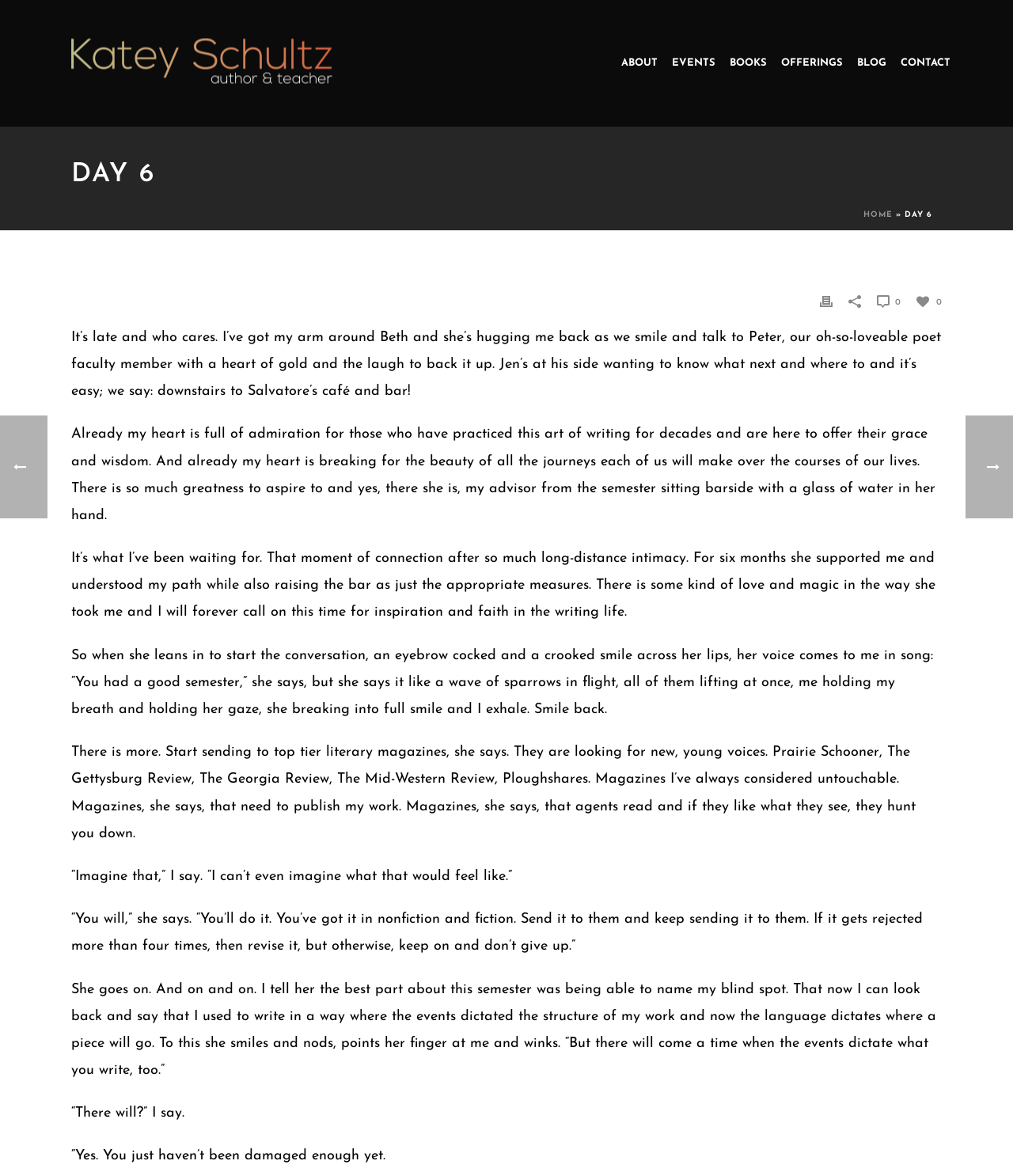What is the name of the café and bar mentioned?
Answer with a single word or phrase, using the screenshot for reference.

Salvatore's